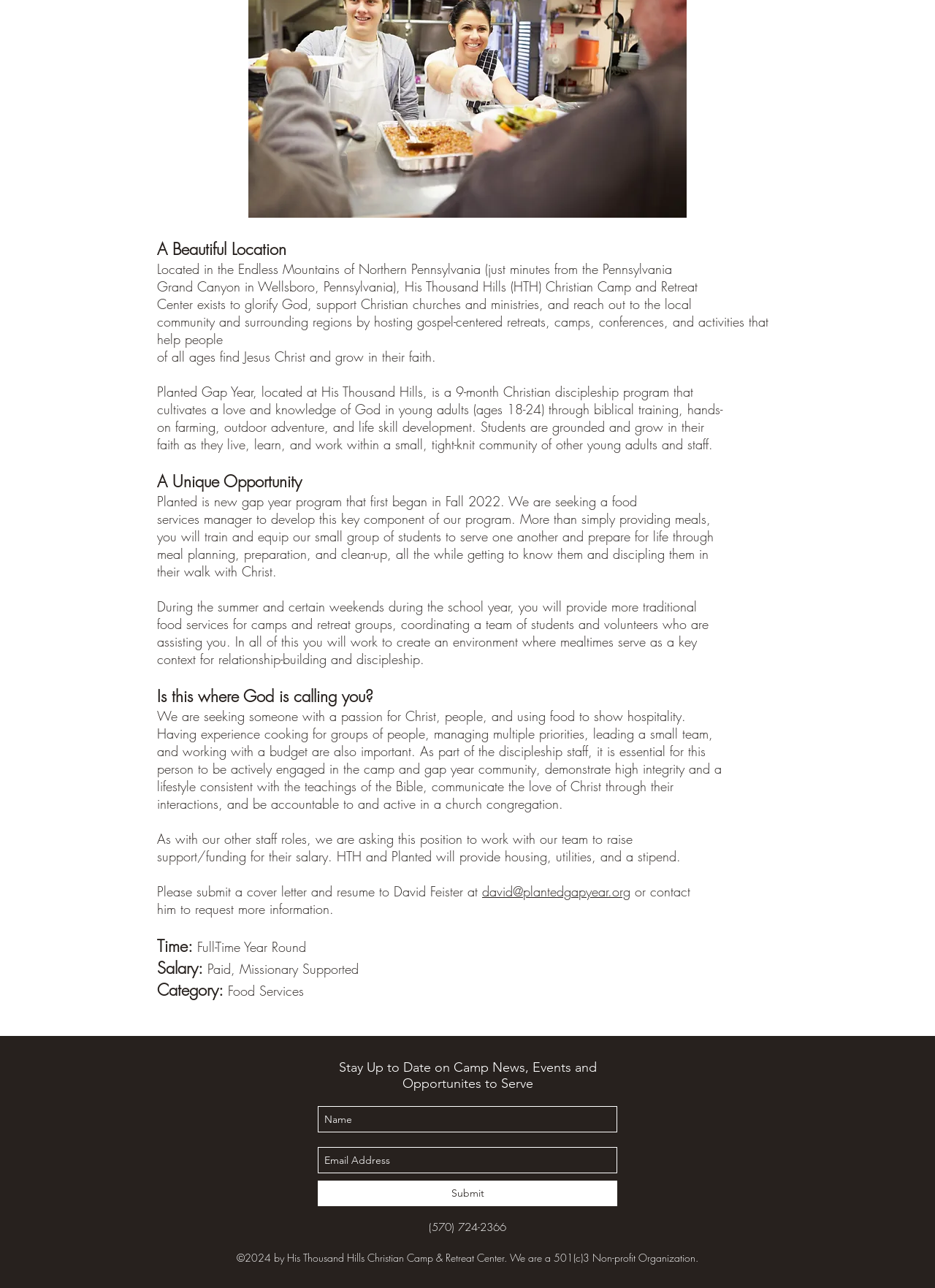What is the category of the job posting?
Answer the question with a single word or phrase by looking at the picture.

Food Services